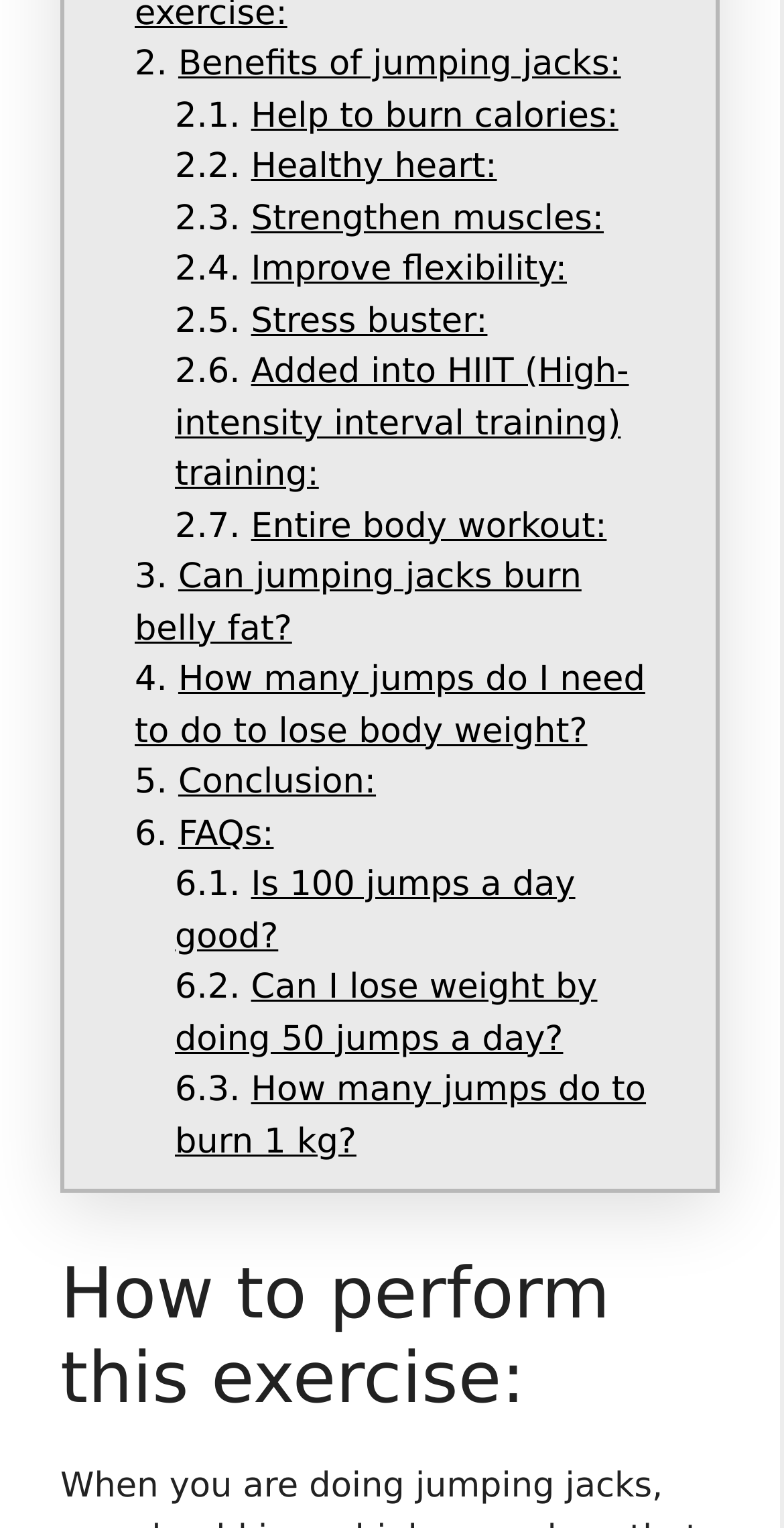Locate the bounding box coordinates of the area you need to click to fulfill this instruction: 'Check the 'FAQs:' section'. The coordinates must be in the form of four float numbers ranging from 0 to 1: [left, top, right, bottom].

[0.227, 0.532, 0.349, 0.559]